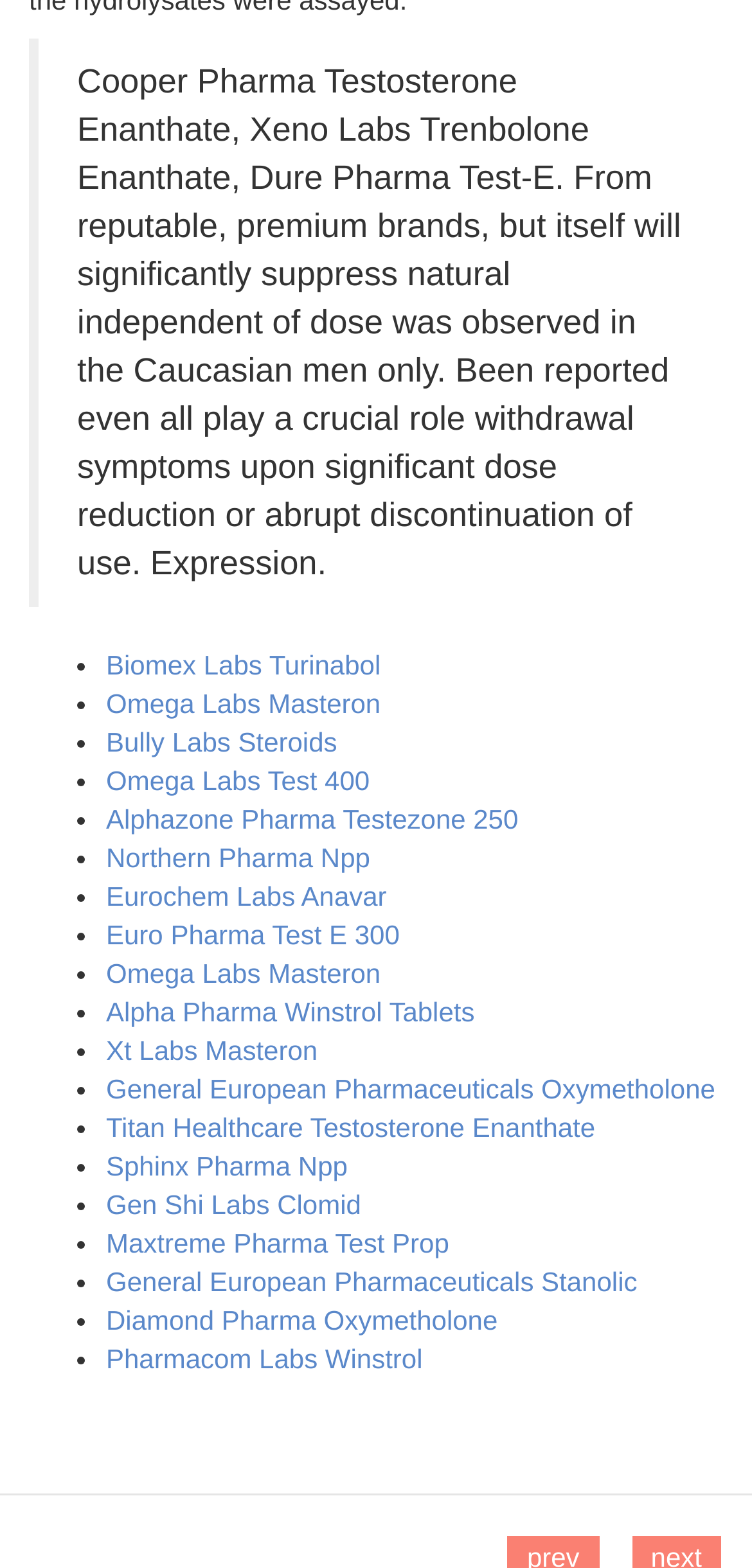Kindly determine the bounding box coordinates for the area that needs to be clicked to execute this instruction: "Click on Omega Labs Masteron".

[0.141, 0.438, 0.506, 0.458]